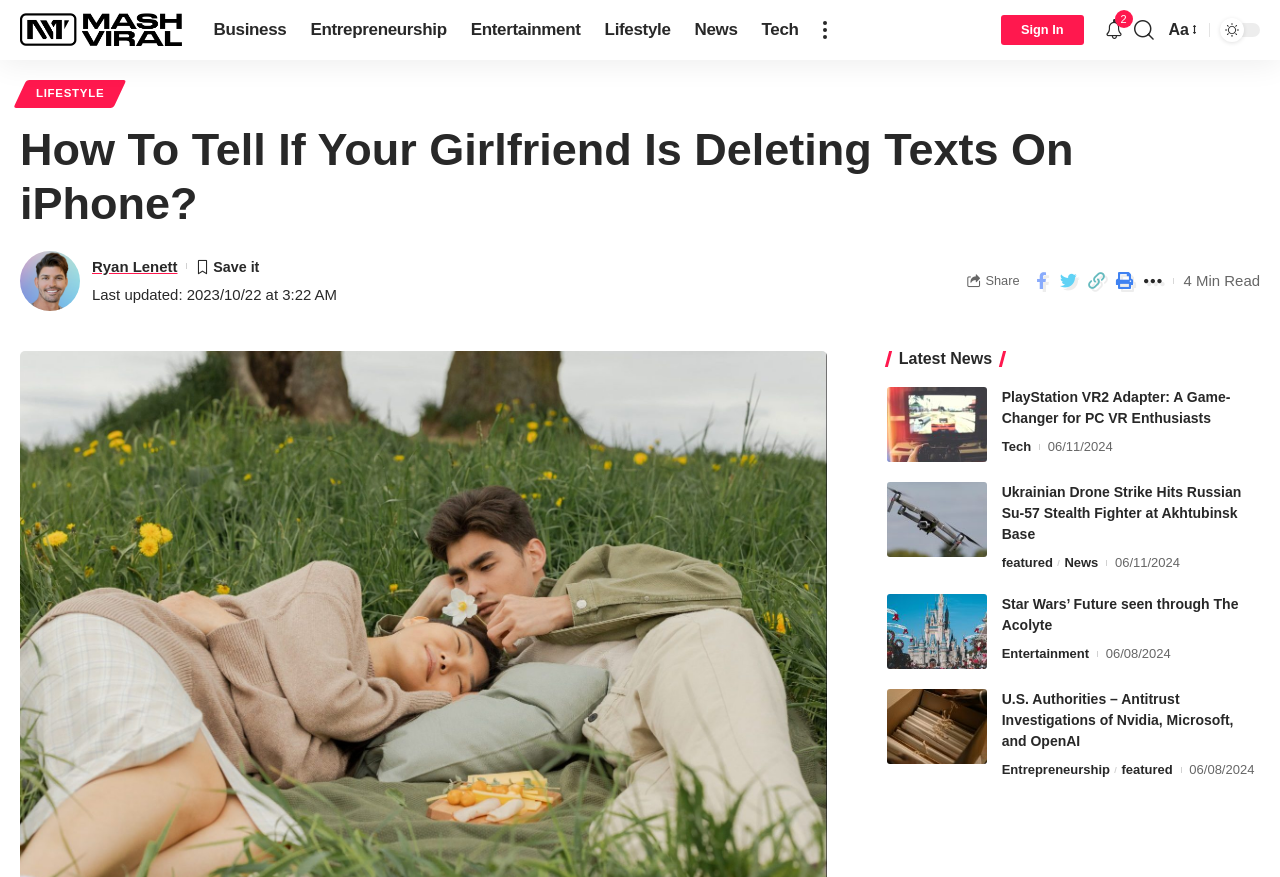What is the name of the author of the article 'How To Tell If Your Girlfriend Is Deleting Texts On iPhone'?
Craft a detailed and extensive response to the question.

I found the article 'How To Tell If Your Girlfriend Is Deleting Texts On iPhone' in the webpage, and it has an author name 'Ryan Lenett' mentioned below the title.